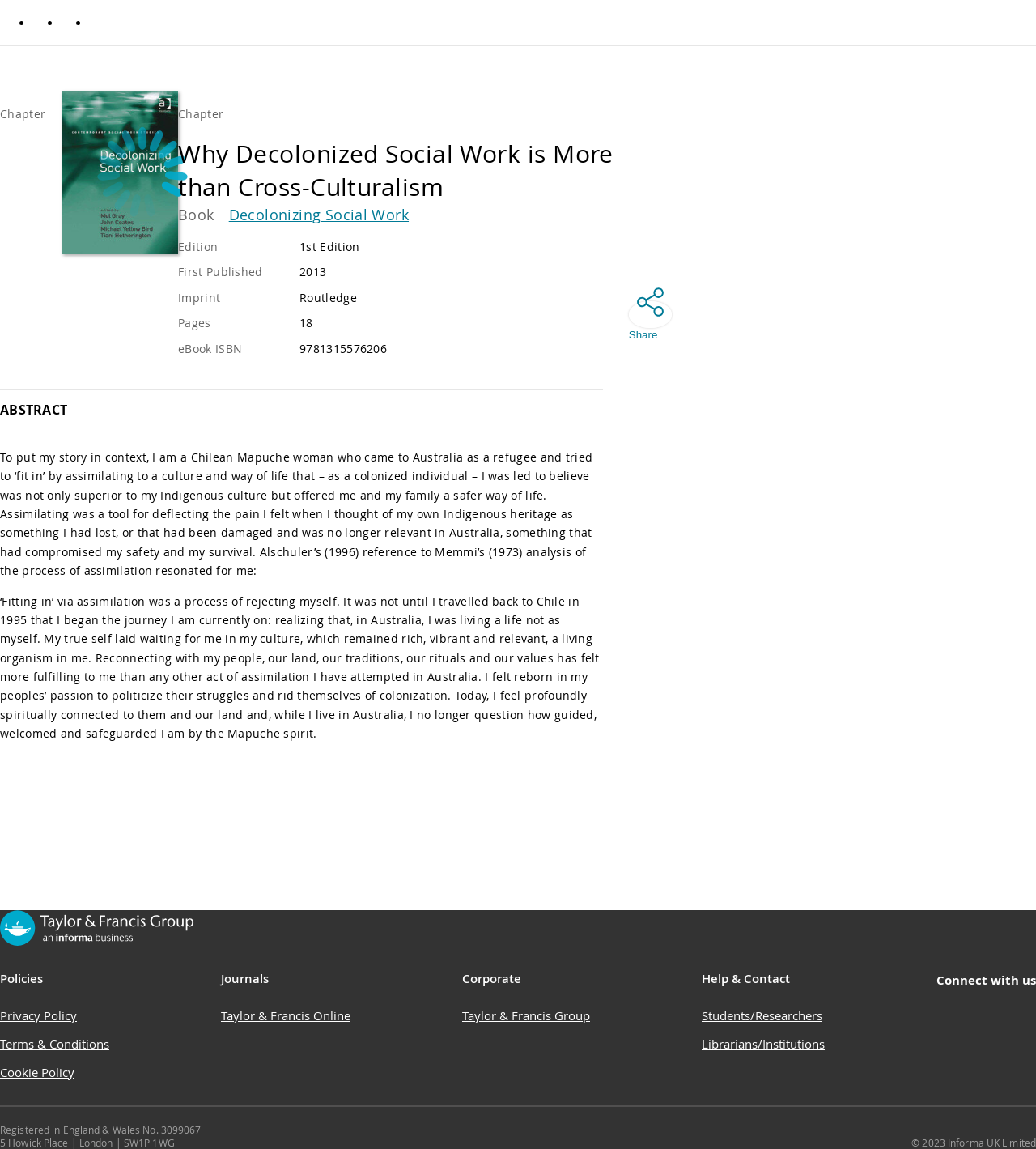Please examine the image and provide a detailed answer to the question: What is the edition of the book?

The edition of the book can be found in the region 'Parent Product Description' where there is a StaticText element with the text '1st Edition'.